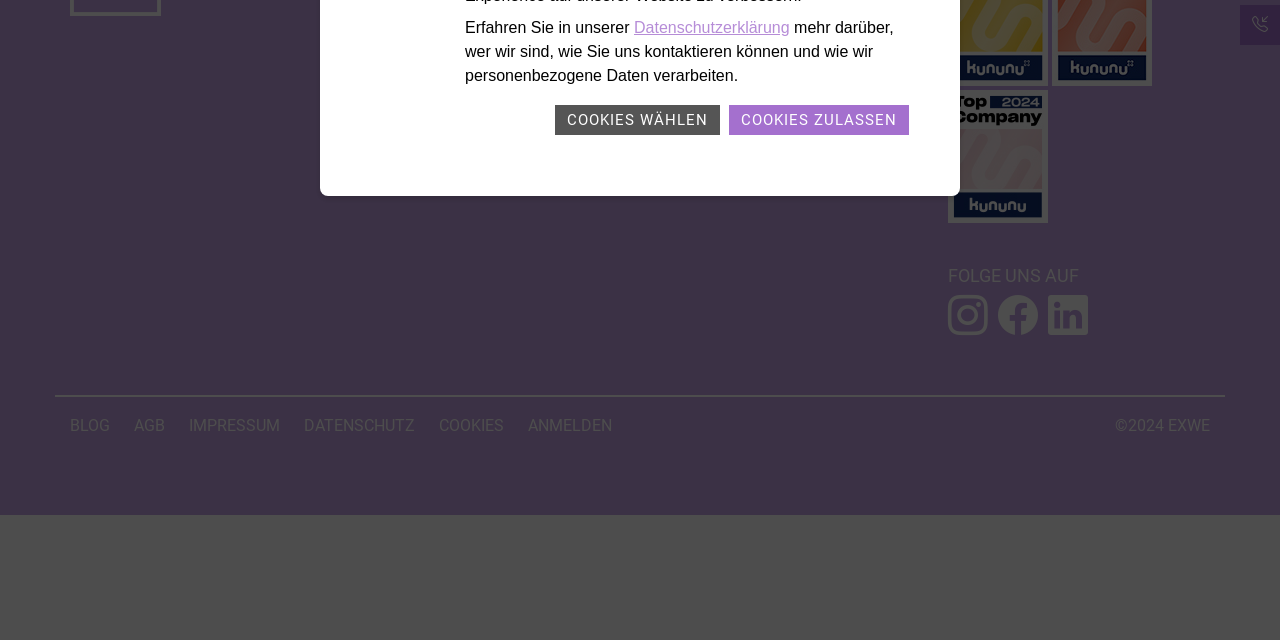Determine the bounding box for the UI element described here: "Cookies zulassen".

[0.569, 0.162, 0.711, 0.212]